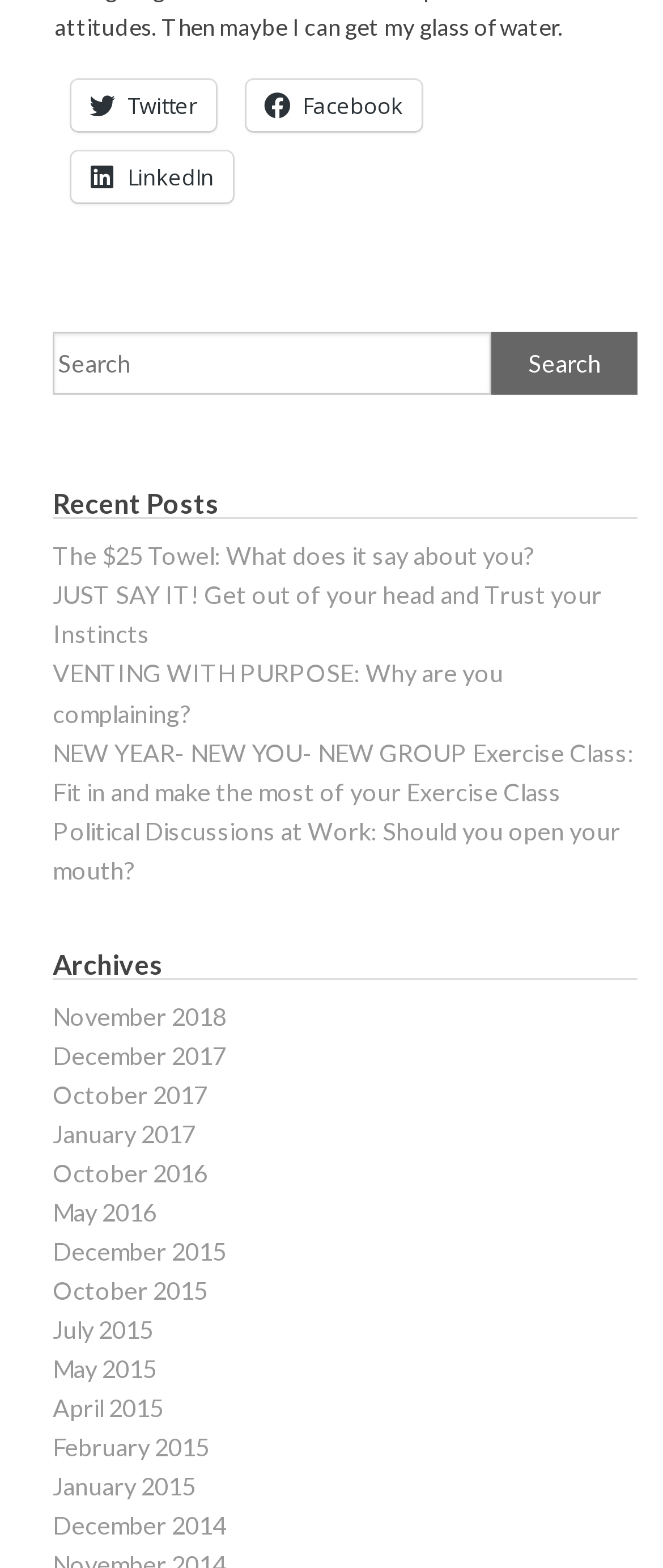How many archive links are available?
Please respond to the question with a detailed and thorough explanation.

I counted the number of links under the 'Archives' section, which are labeled with different months and years, and found 12 archive links available.